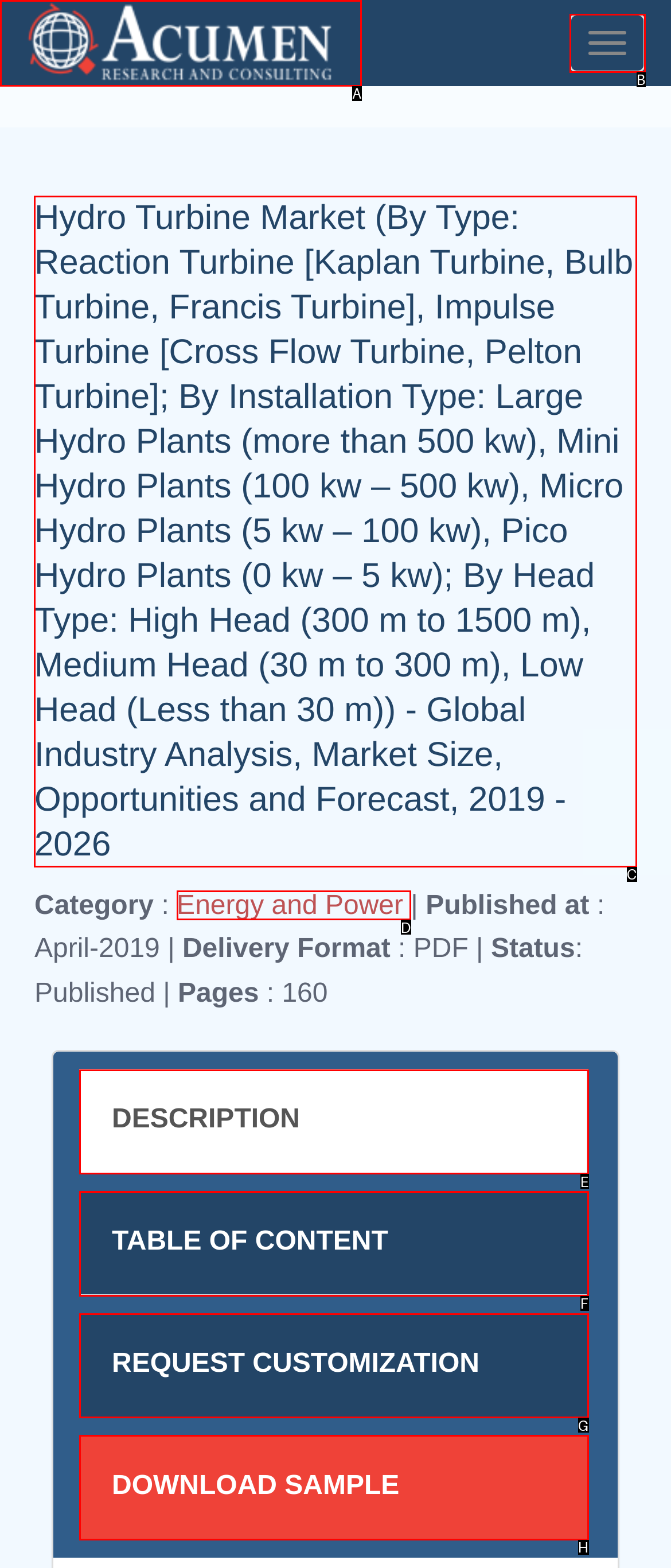Specify the letter of the UI element that should be clicked to achieve the following: View Hydro Turbine market description
Provide the corresponding letter from the choices given.

C